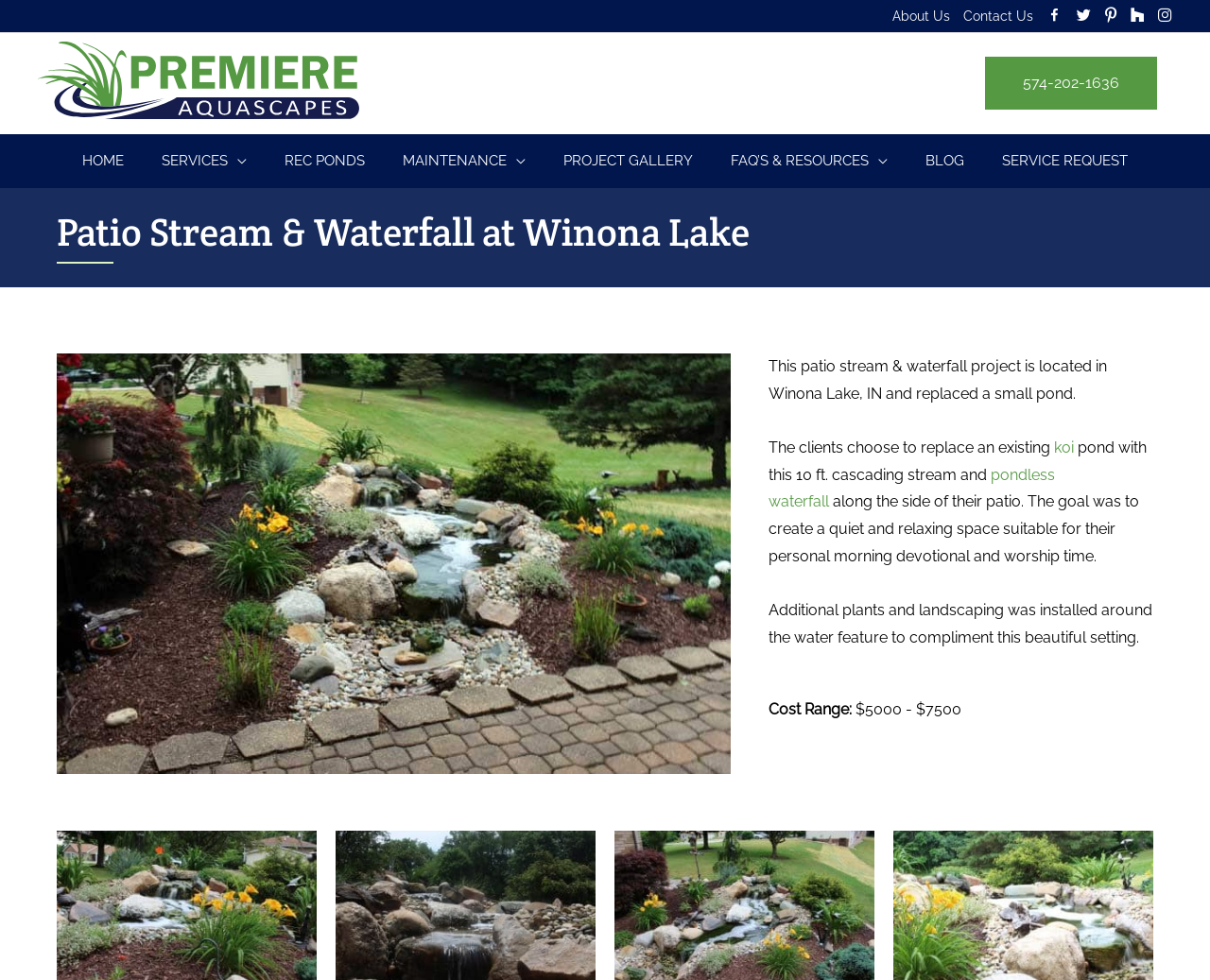What is the cost range of this project?
From the screenshot, supply a one-word or short-phrase answer.

$5000 - $7500